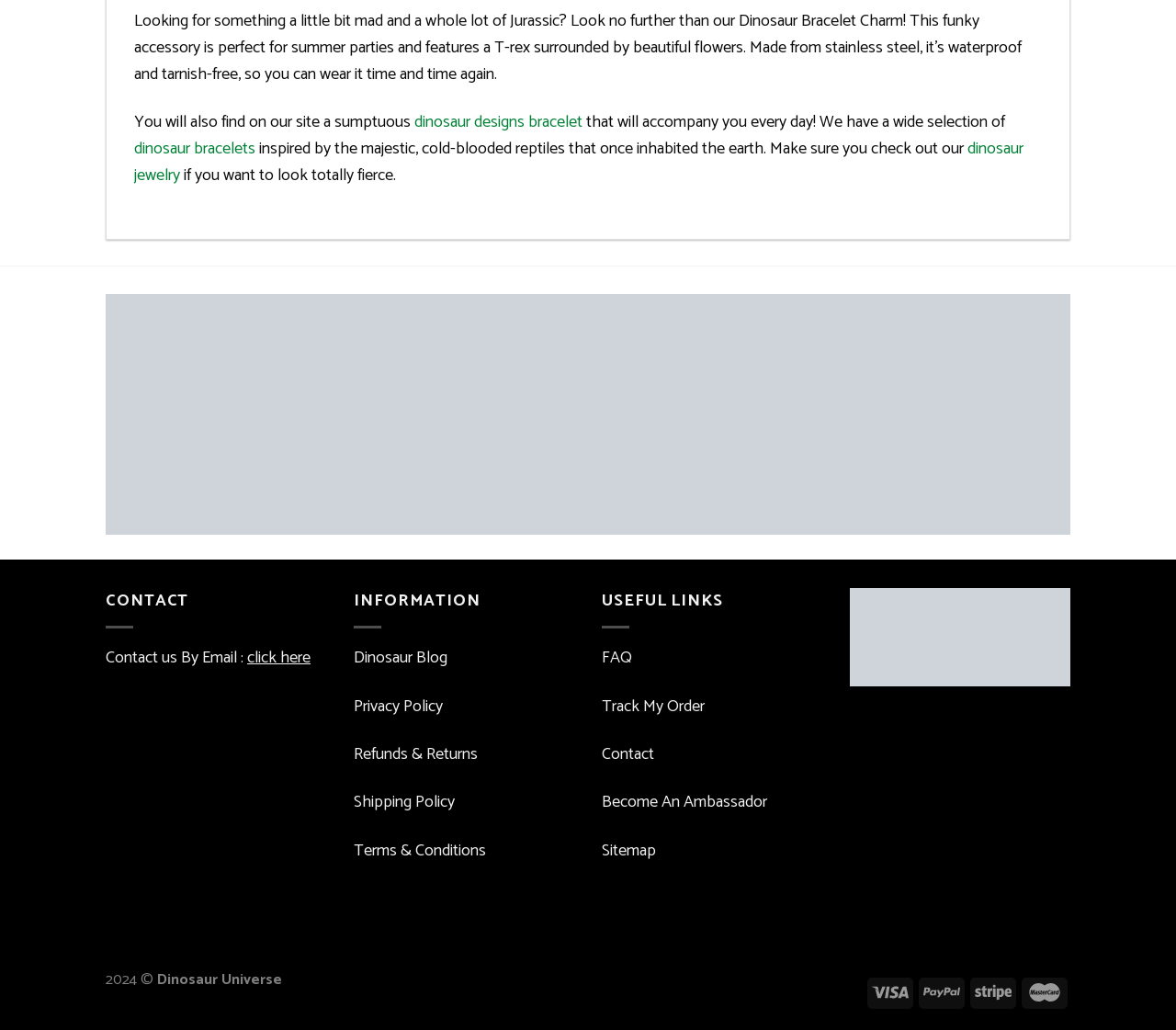For the given element description legal@alkhalifabusinessschool.com, determine the bounding box coordinates of the UI element. The coordinates should follow the format (top-left x, top-left y, bottom-right x, bottom-right y) and be within the range of 0 to 1.

None